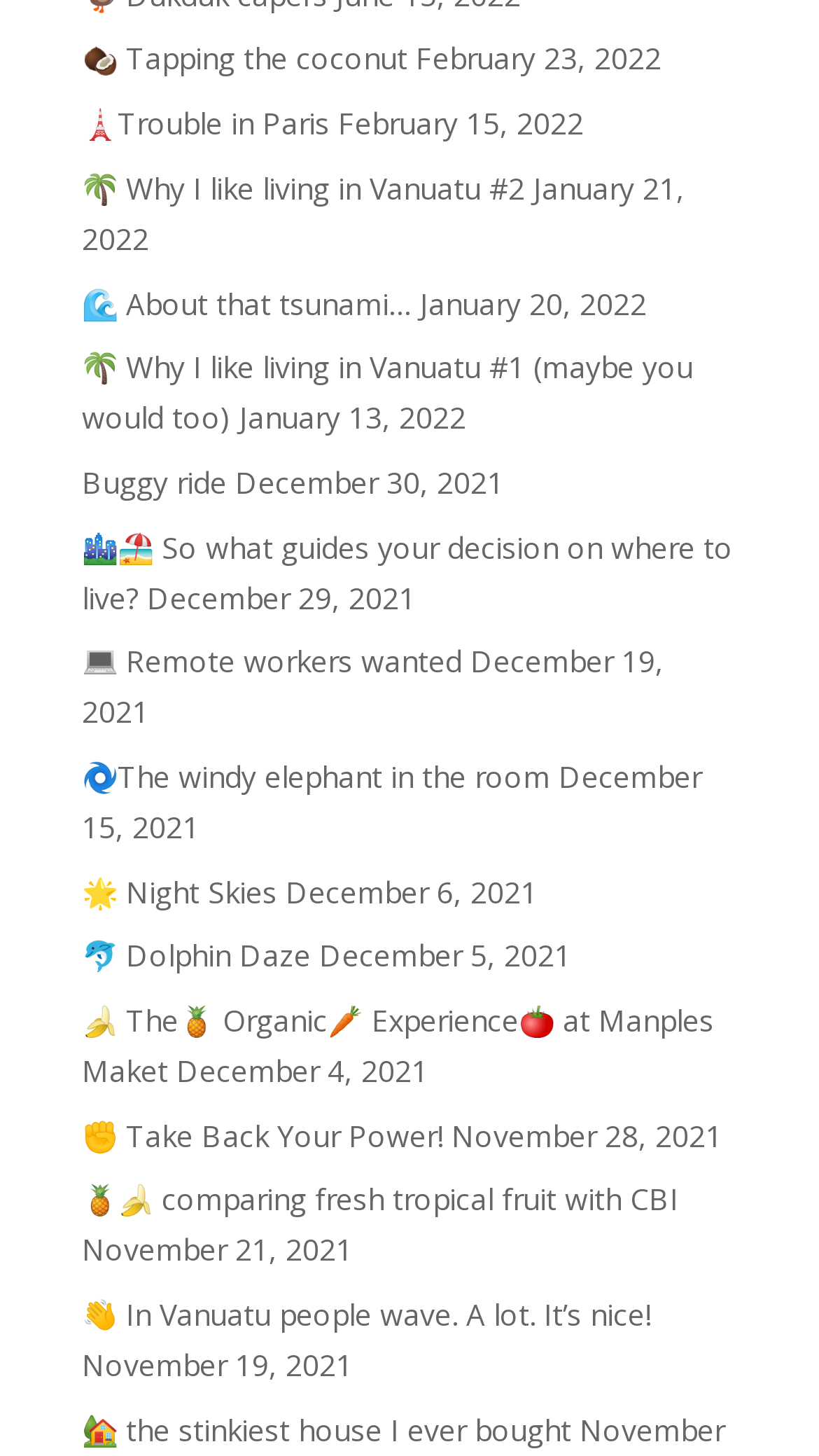Please specify the bounding box coordinates of the clickable region to carry out the following instruction: "Read the article 'Why I like living in Vanuatu #2'". The coordinates should be four float numbers between 0 and 1, in the format [left, top, right, bottom].

[0.1, 0.115, 0.641, 0.143]